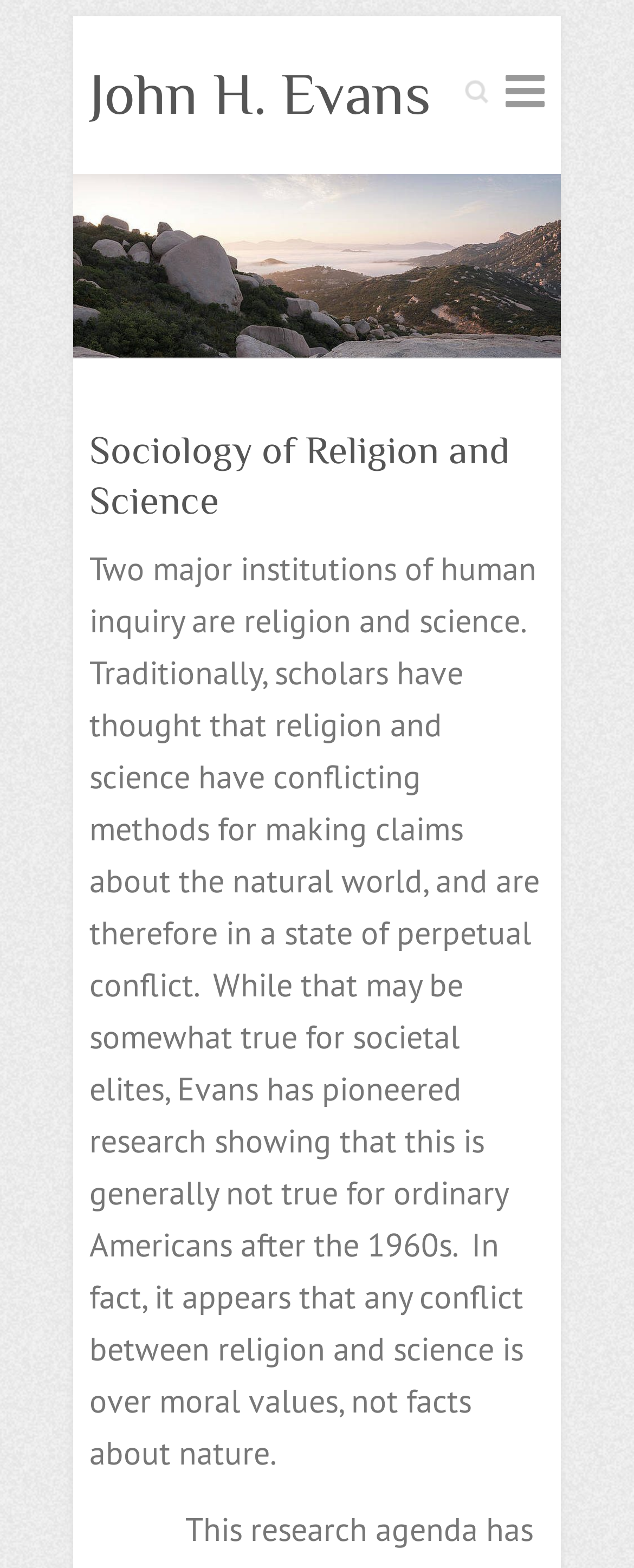Please analyze the image and give a detailed answer to the question:
What is the name of the person on this webpage?

I found the answer by looking at the heading element that contains the text 'John H. Evans', which is also a link. This suggests that the webpage is about a person named John H. Evans.